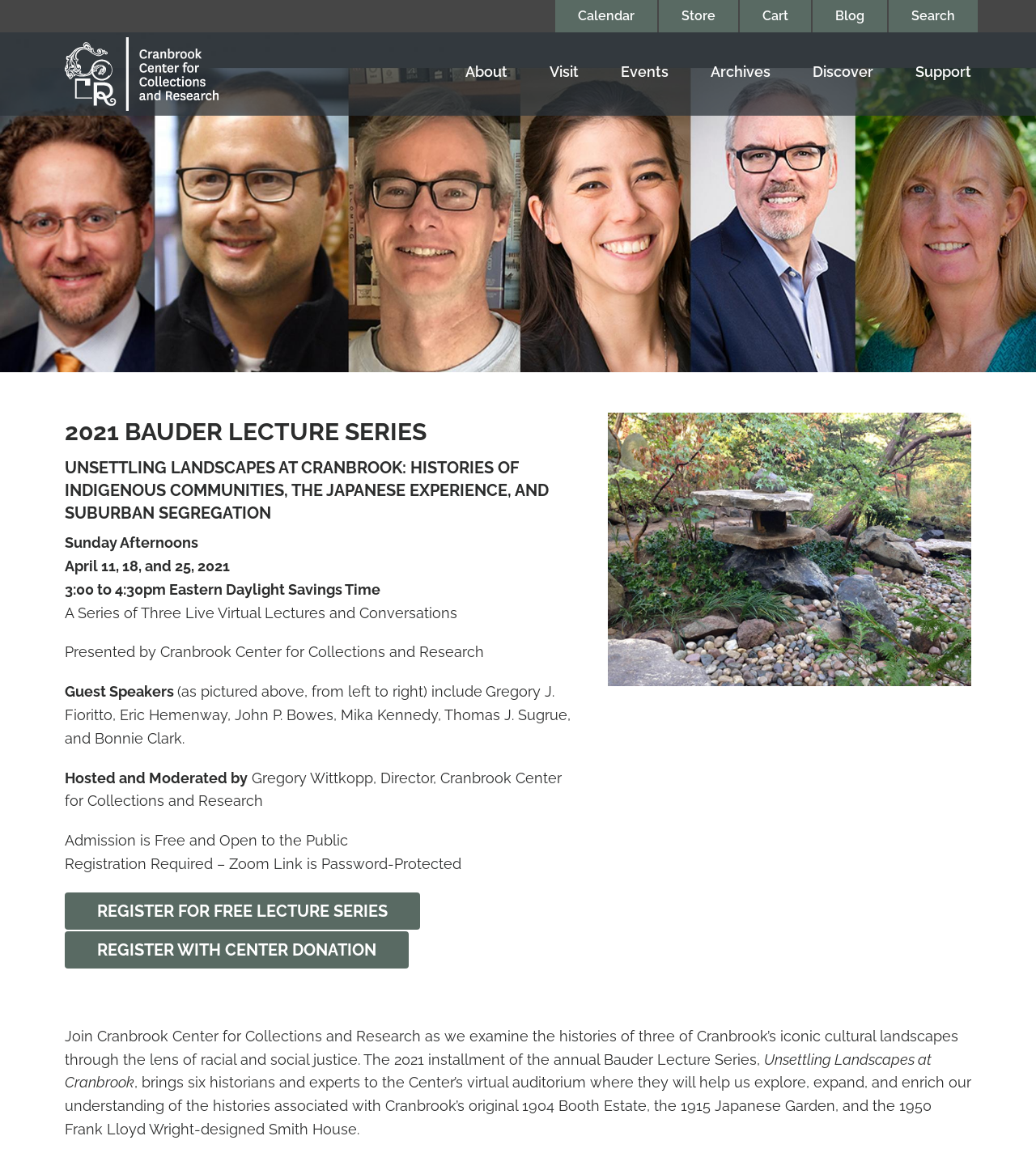What is the time of the lectures?
Give a single word or phrase answer based on the content of the image.

3:00 to 4:30pm